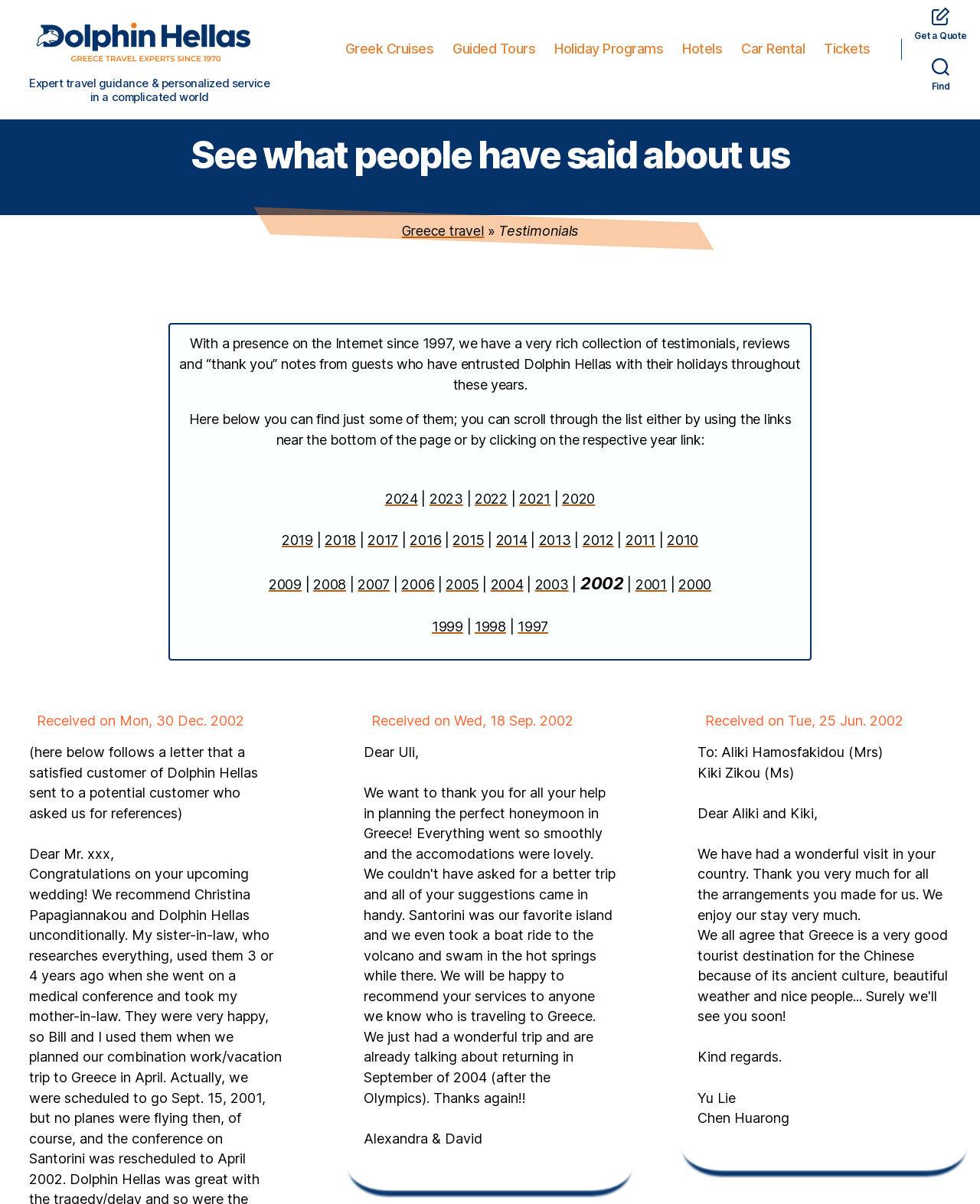Locate and provide the bounding box coordinates for the HTML element that matches this description: "Get a Quote".

[0.951, 0.005, 0.969, 0.02]